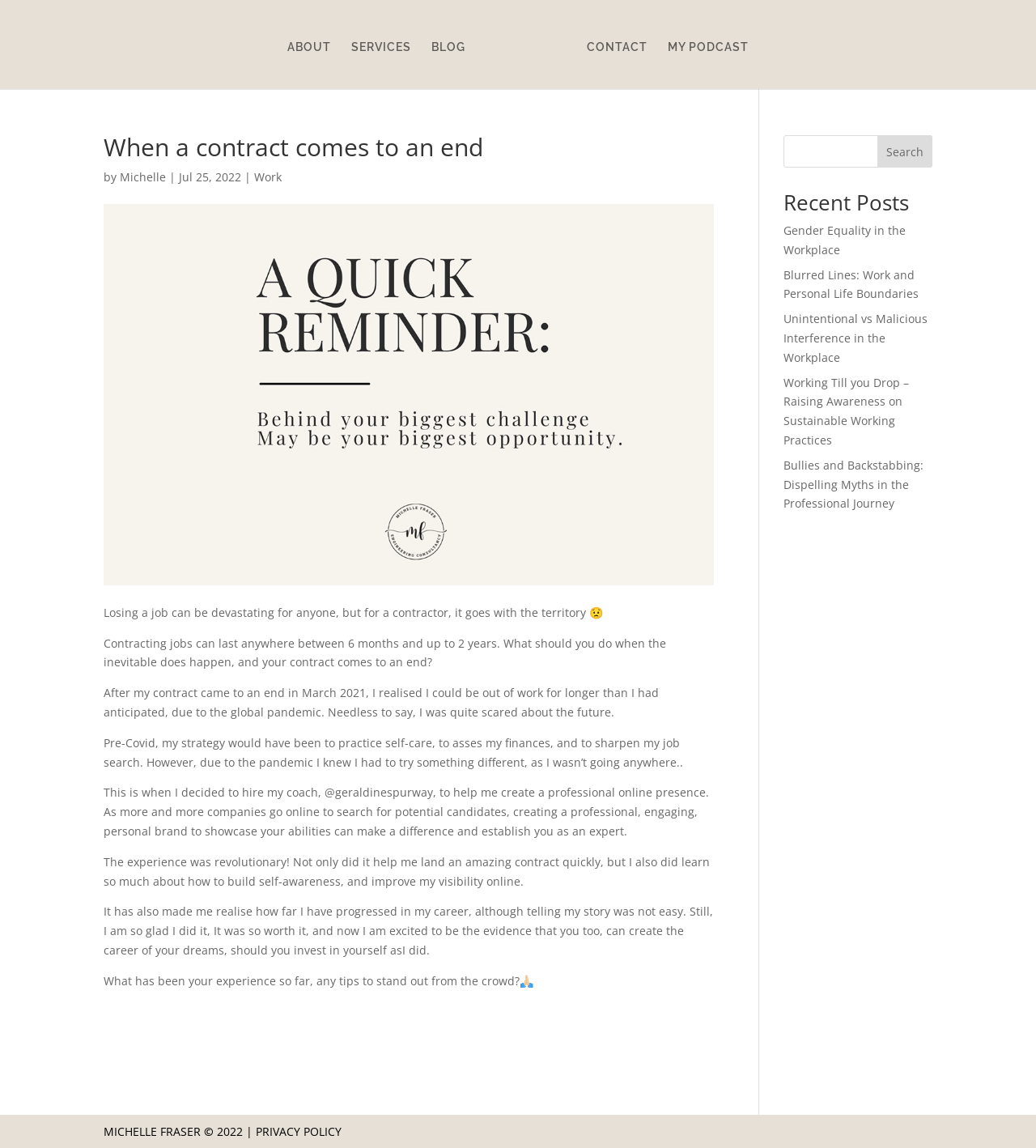Use a single word or phrase to answer the question: 
What is the copyright year?

2022